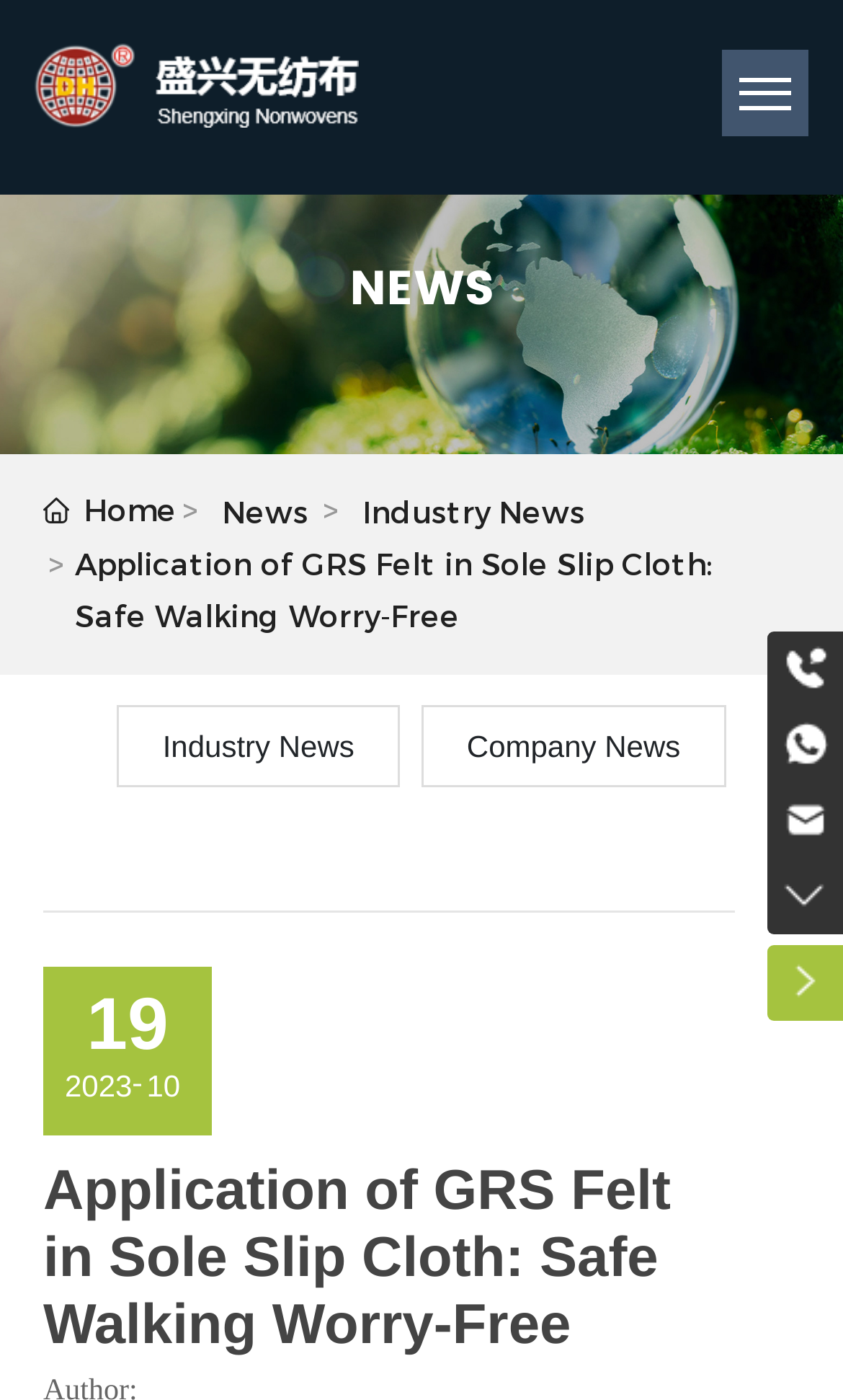What is the date of the news article? Based on the image, give a response in one word or a short phrase.

2023-10-19